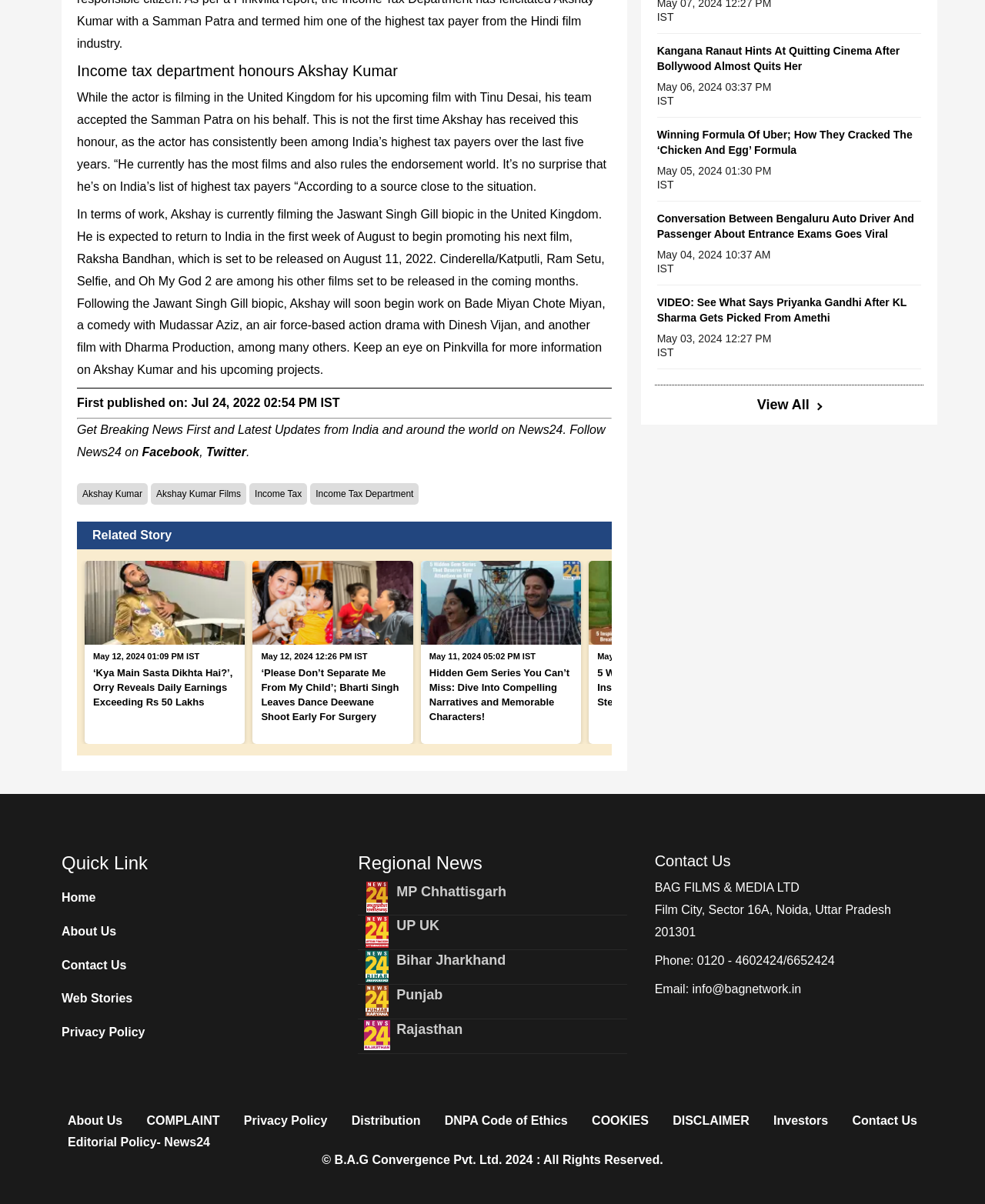Please find the bounding box coordinates for the clickable element needed to perform this instruction: "View all related news".

[0.769, 0.33, 0.833, 0.343]